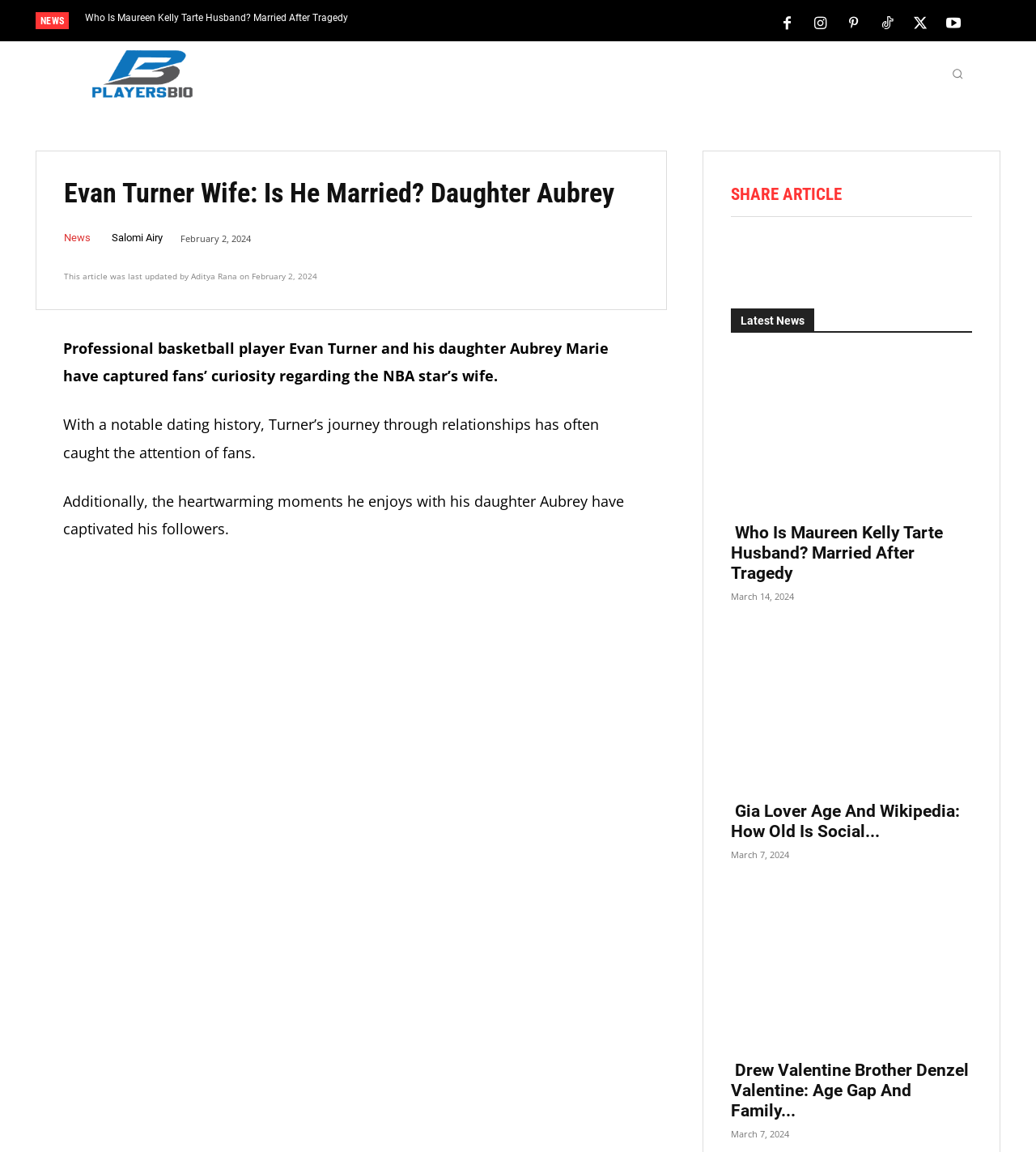Identify the bounding box of the UI element described as follows: "Salomi Airy". Provide the coordinates as four float numbers in the range of 0 to 1 [left, top, right, bottom].

[0.104, 0.2, 0.161, 0.212]